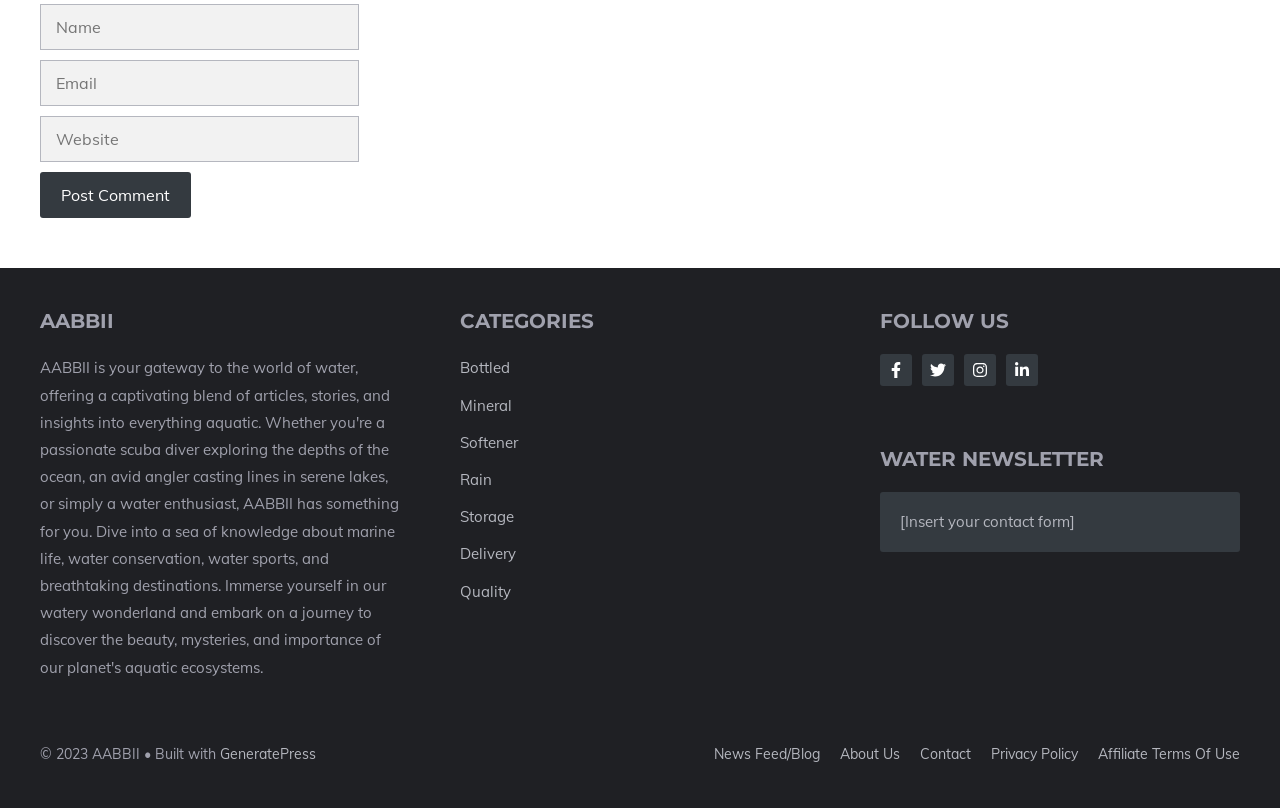Using the provided description aria-label="Follow Us on LinkedIn", find the bounding box coordinates for the UI element. Provide the coordinates in (top-left x, top-left y, bottom-right x, bottom-right y) format, ensuring all values are between 0 and 1.

[0.786, 0.439, 0.811, 0.478]